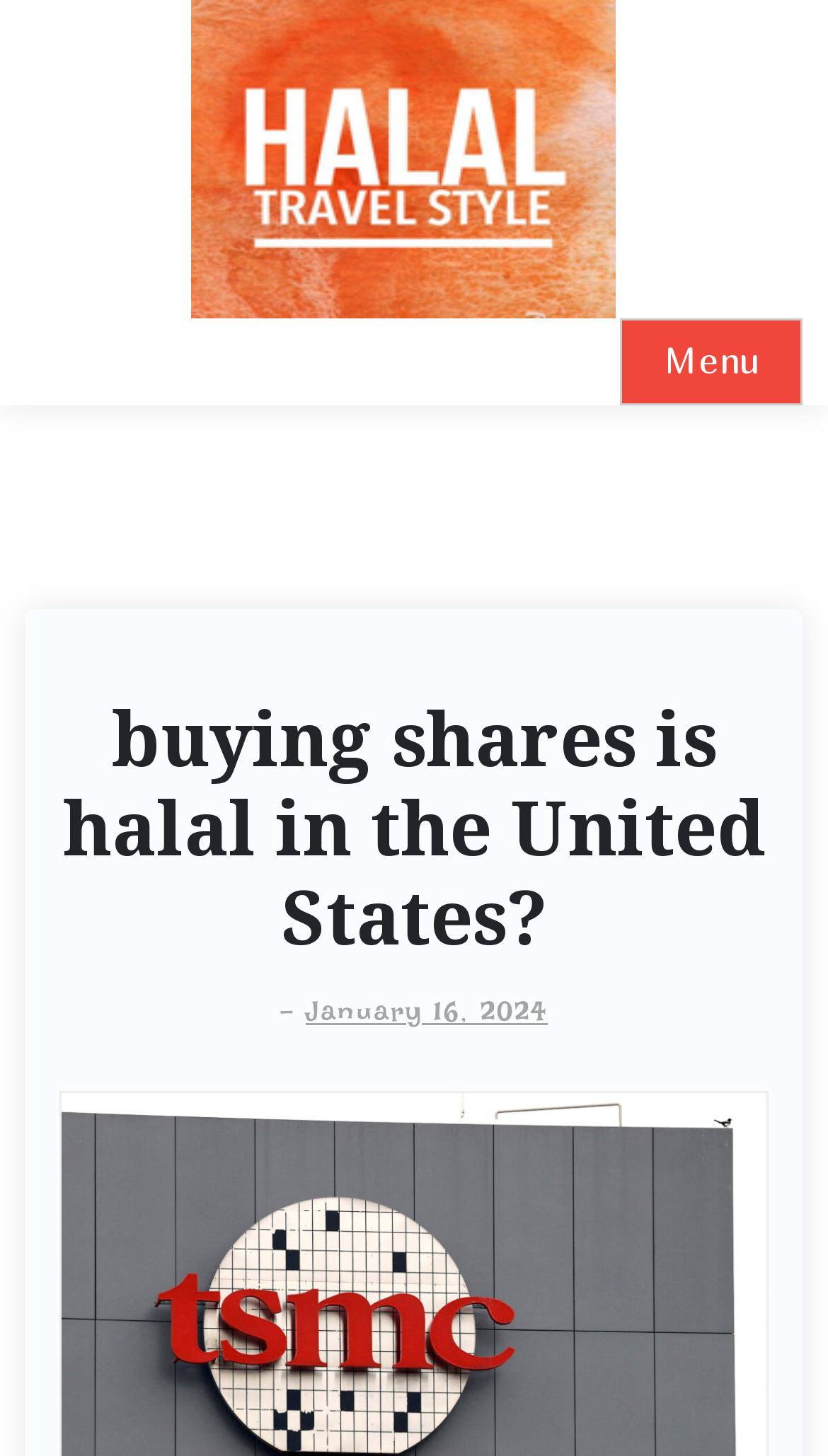What is the name of the website?
Please answer the question with a single word or phrase, referencing the image.

Halal Travel Style